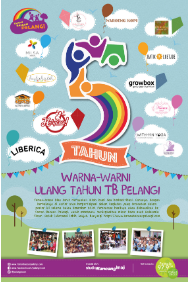Given the content of the image, can you provide a detailed answer to the question?
What is depicted in the photographs at the bottom of the image?

According to the caption, the photographs at the bottom of the image showcase the impact of TB Pelangi on the lives of young individuals, depicting smiling children participating in various activities.